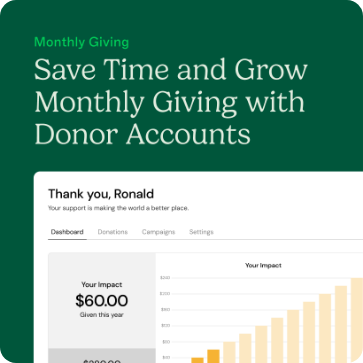Analyze the image and provide a detailed caption.

The image highlights an engaging message for donors, emphasizing the theme of monthly giving. The prominent text reads "Save Time and Grow Monthly Giving with Donor Accounts," suggesting a focus on efficiency and growth in fundraising efforts. Below this title, a visual display features a message directed to a donor named Ronald, expressing gratitude with the statement, "Thank you, Ronald! Your support is making the world a better place." 

In the lower section, a graph showcases the financial impact of Ronald’s contributions, prominently displaying the amount of "$60.00" as the total given this year, encouraging ongoing support and engagement. The clean, modern design, characterized by a green background and streamlined text, aligns with the theme of effective fundraising and reinforces the importance of donor engagement in nonprofit initiatives.